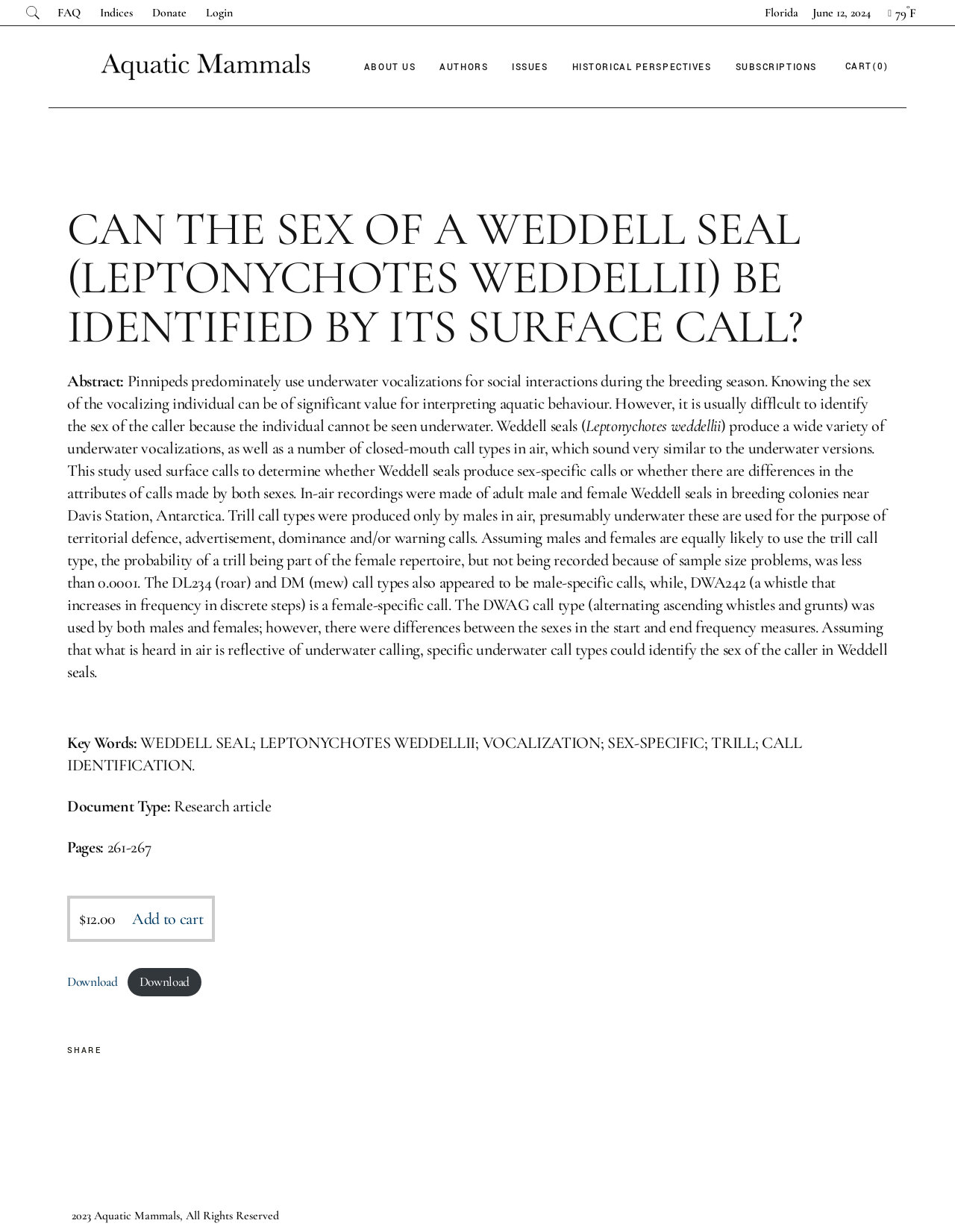Please find the bounding box coordinates in the format (top-left x, top-left y, bottom-right x, bottom-right y) for the given element description. Ensure the coordinates are floating point numbers between 0 and 1. Description: Ask theKollel

None